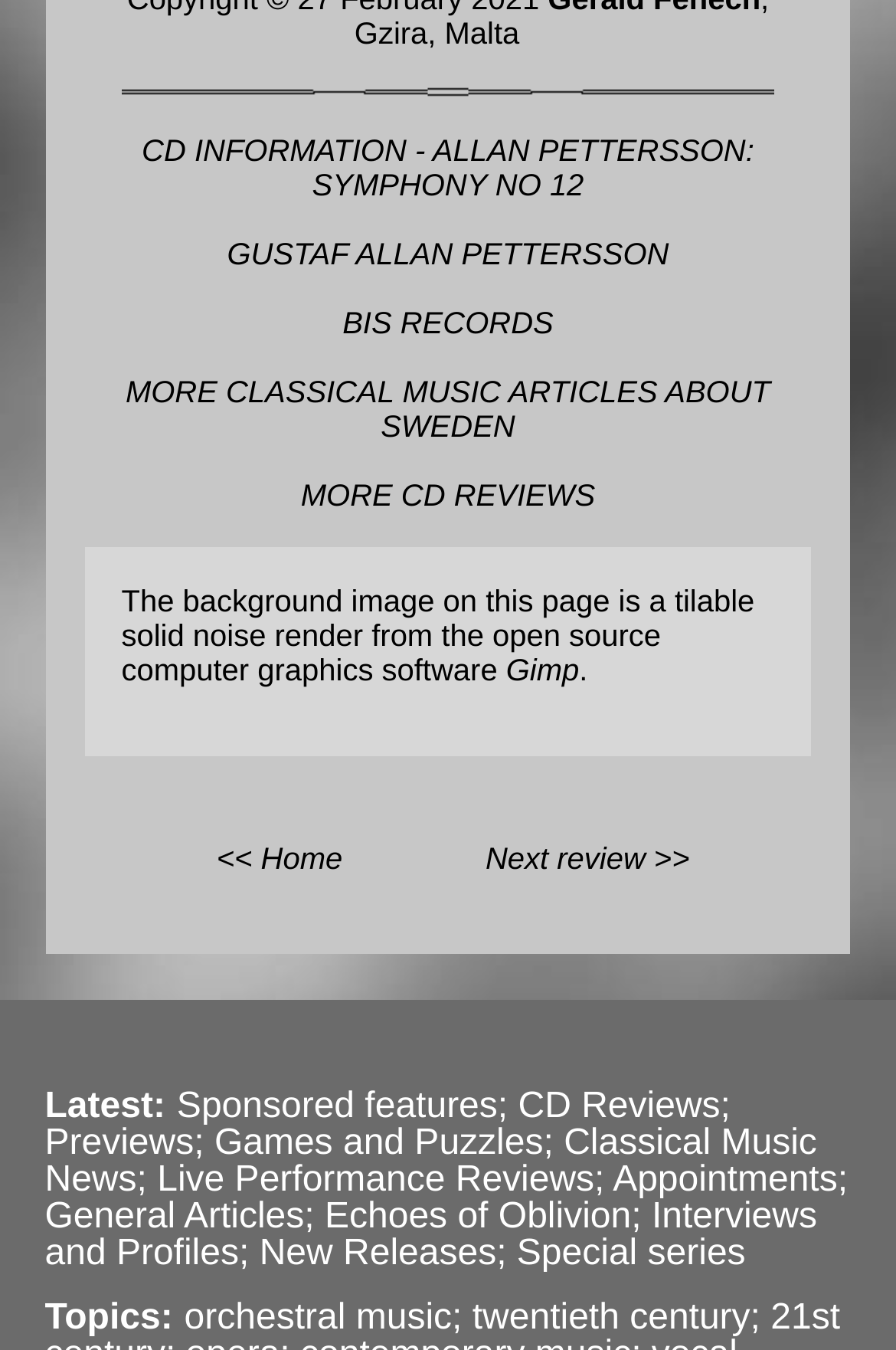Identify the bounding box coordinates for the element you need to click to achieve the following task: "View CD information". The coordinates must be four float values ranging from 0 to 1, formatted as [left, top, right, bottom].

[0.158, 0.098, 0.842, 0.149]